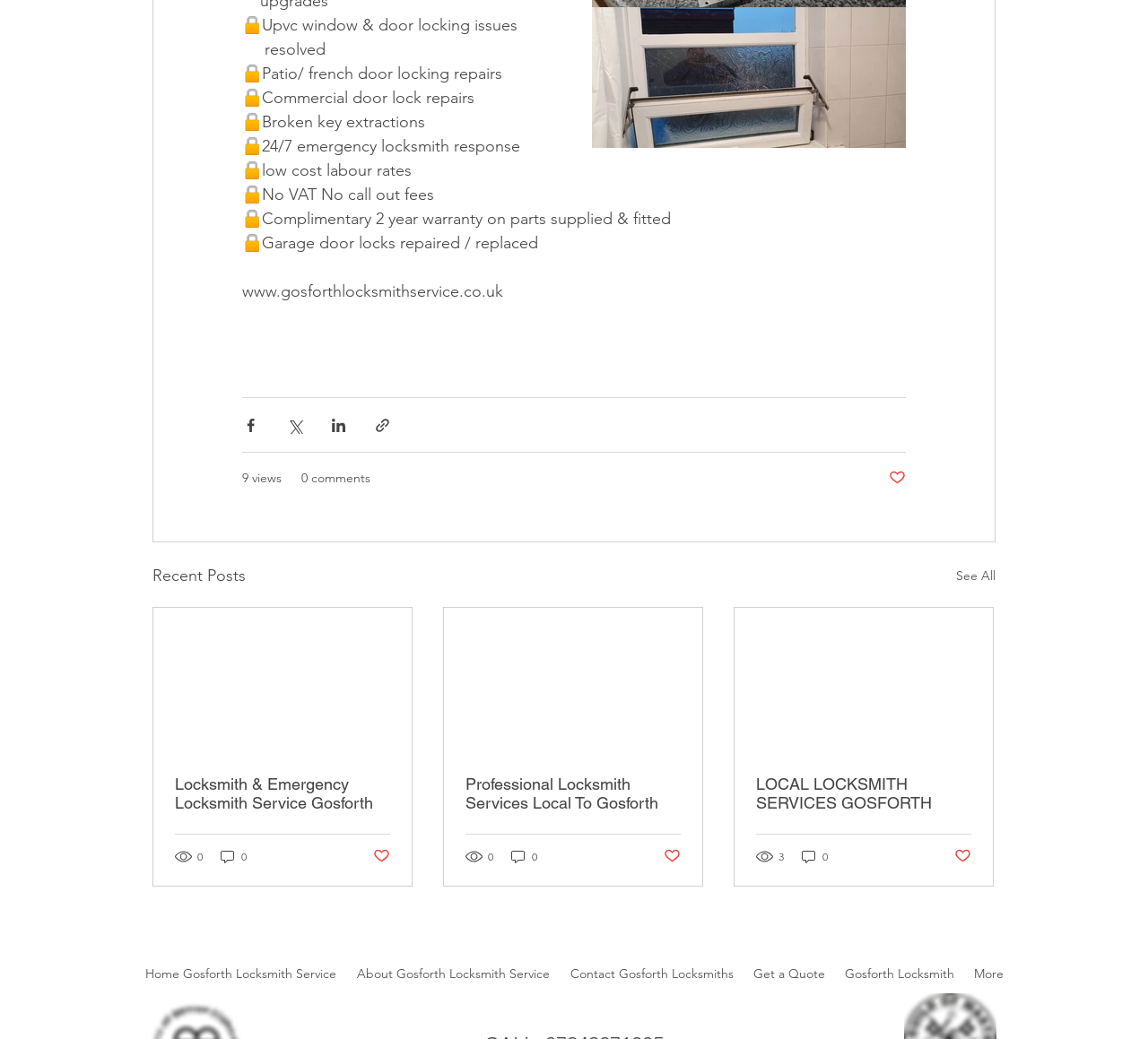Identify the bounding box for the described UI element. Provide the coordinates in (top-left x, top-left y, bottom-right x, bottom-right y) format with values ranging from 0 to 1: parent_node: LOCAL LOCKSMITH SERVICES GOSFORTH

[0.64, 0.585, 0.865, 0.725]